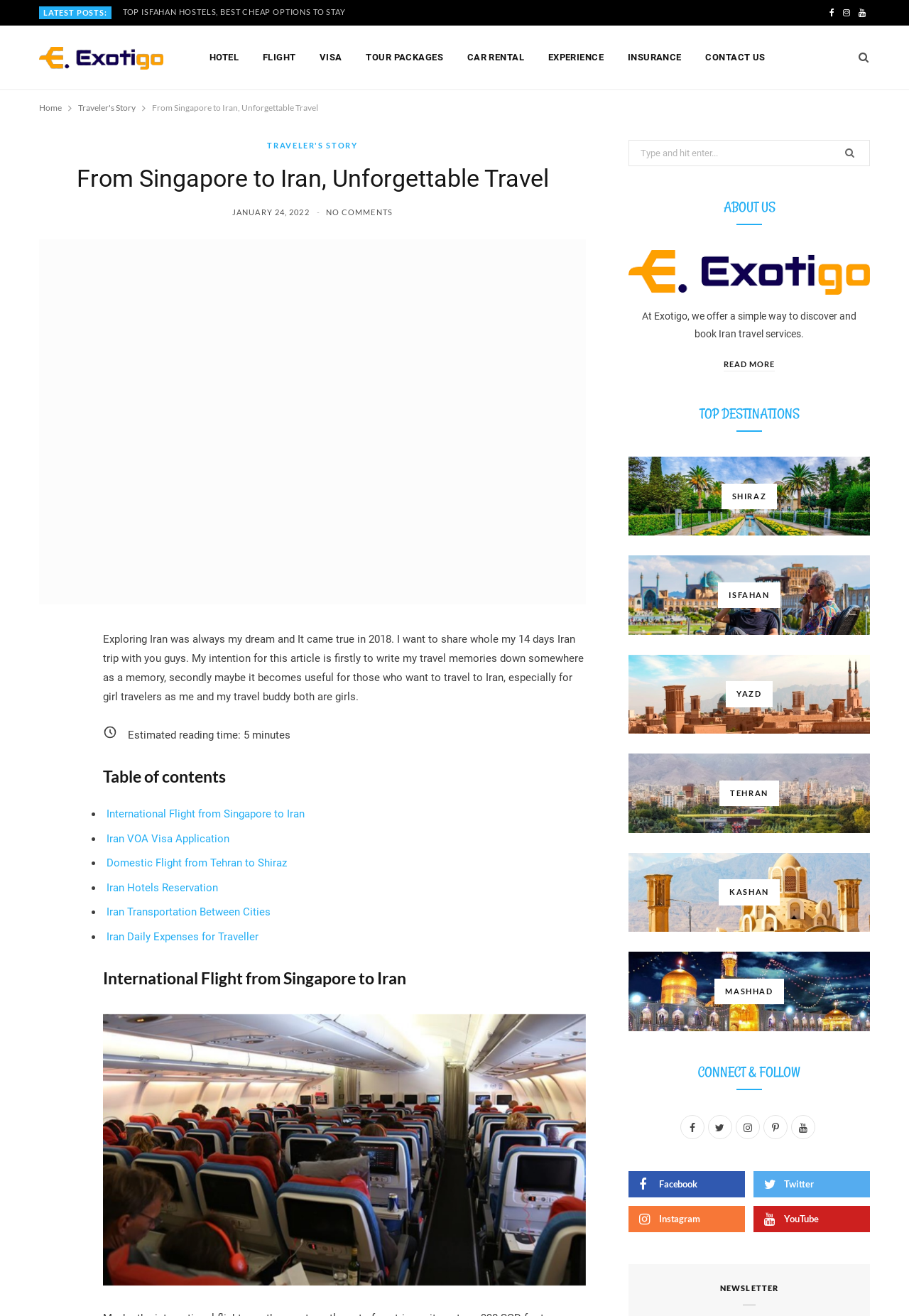Please find the bounding box for the UI component described as follows: "Traveler's Story".

[0.294, 0.107, 0.394, 0.115]